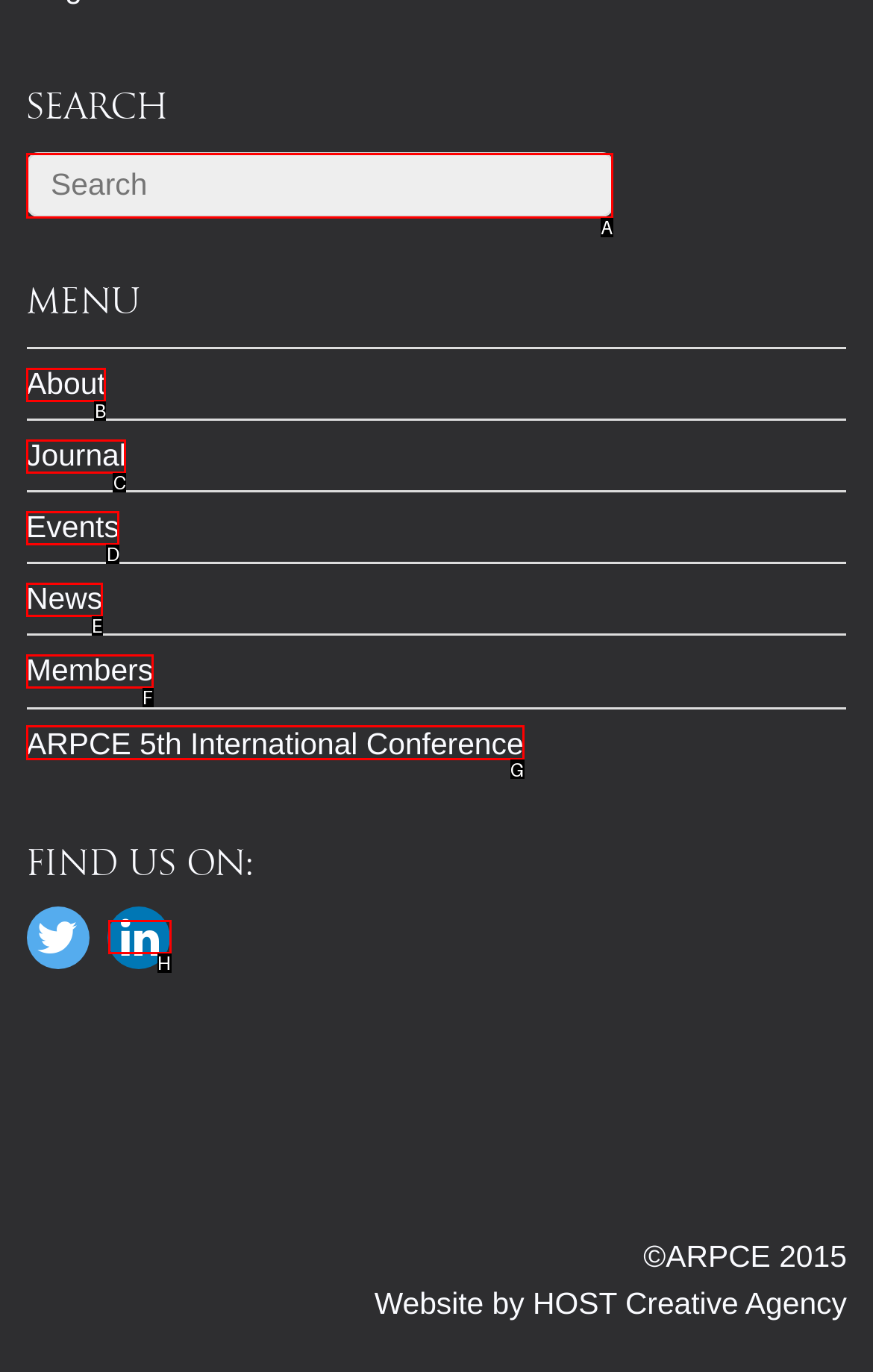Which UI element should you click on to achieve the following task: visit ARPCE 5th International Conference? Provide the letter of the correct option.

G